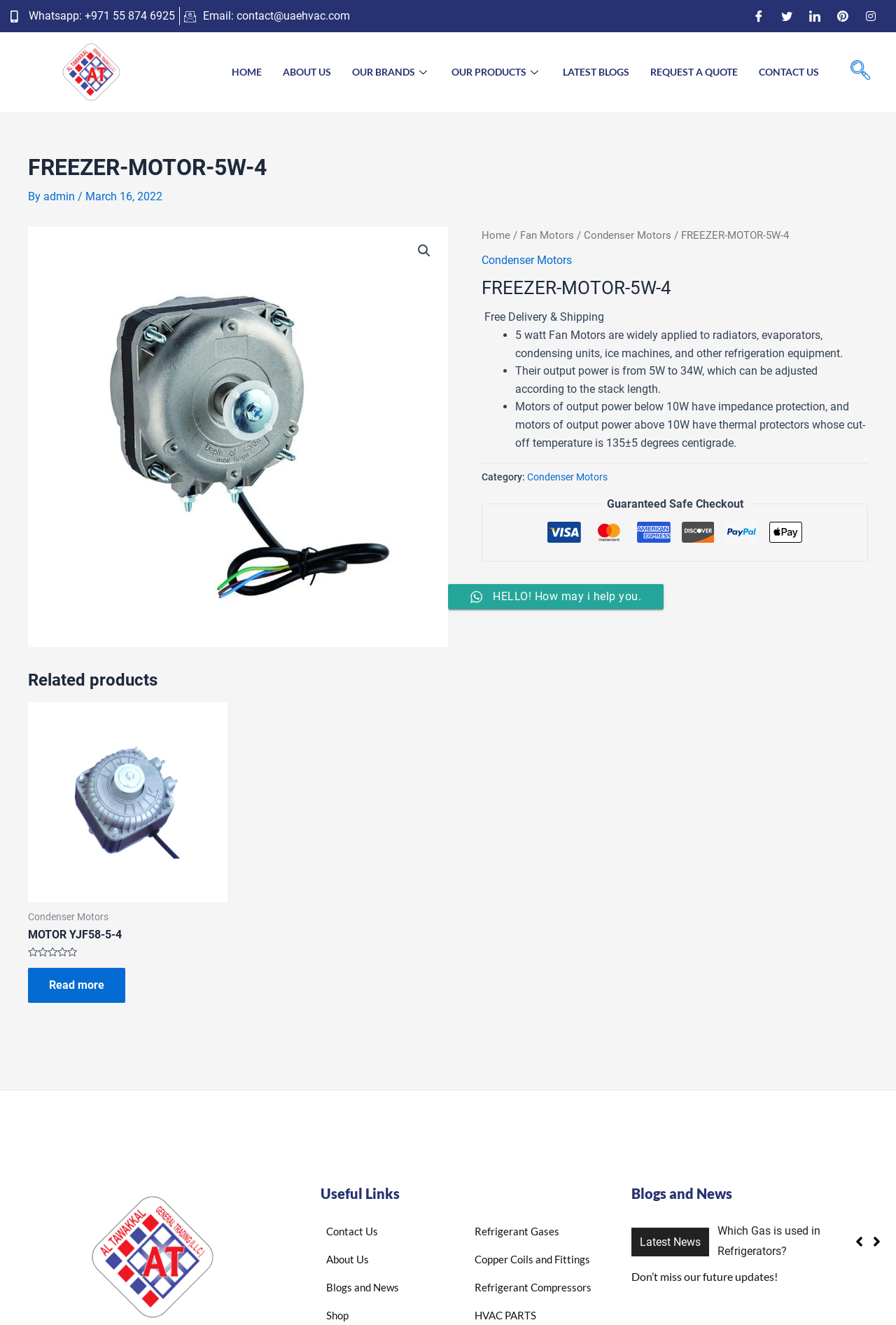Could you highlight the region that needs to be clicked to execute the instruction: "Search for products using the search button"?

[0.949, 0.044, 0.981, 0.065]